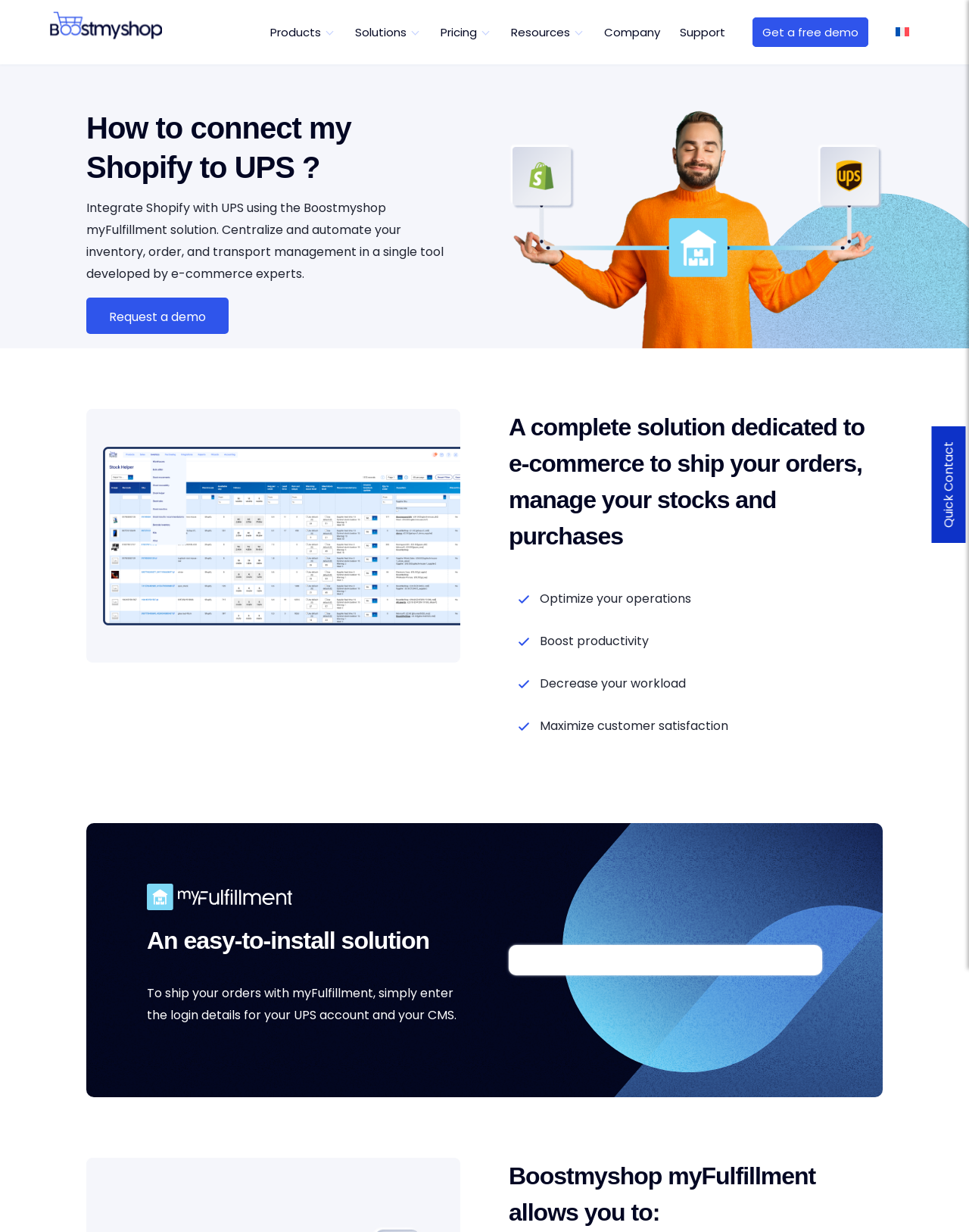Locate the UI element described by Get a free demo in the provided webpage screenshot. Return the bounding box coordinates in the format (top-left x, top-left y, bottom-right x, bottom-right y), ensuring all values are between 0 and 1.

[0.759, 0.0, 0.914, 0.052]